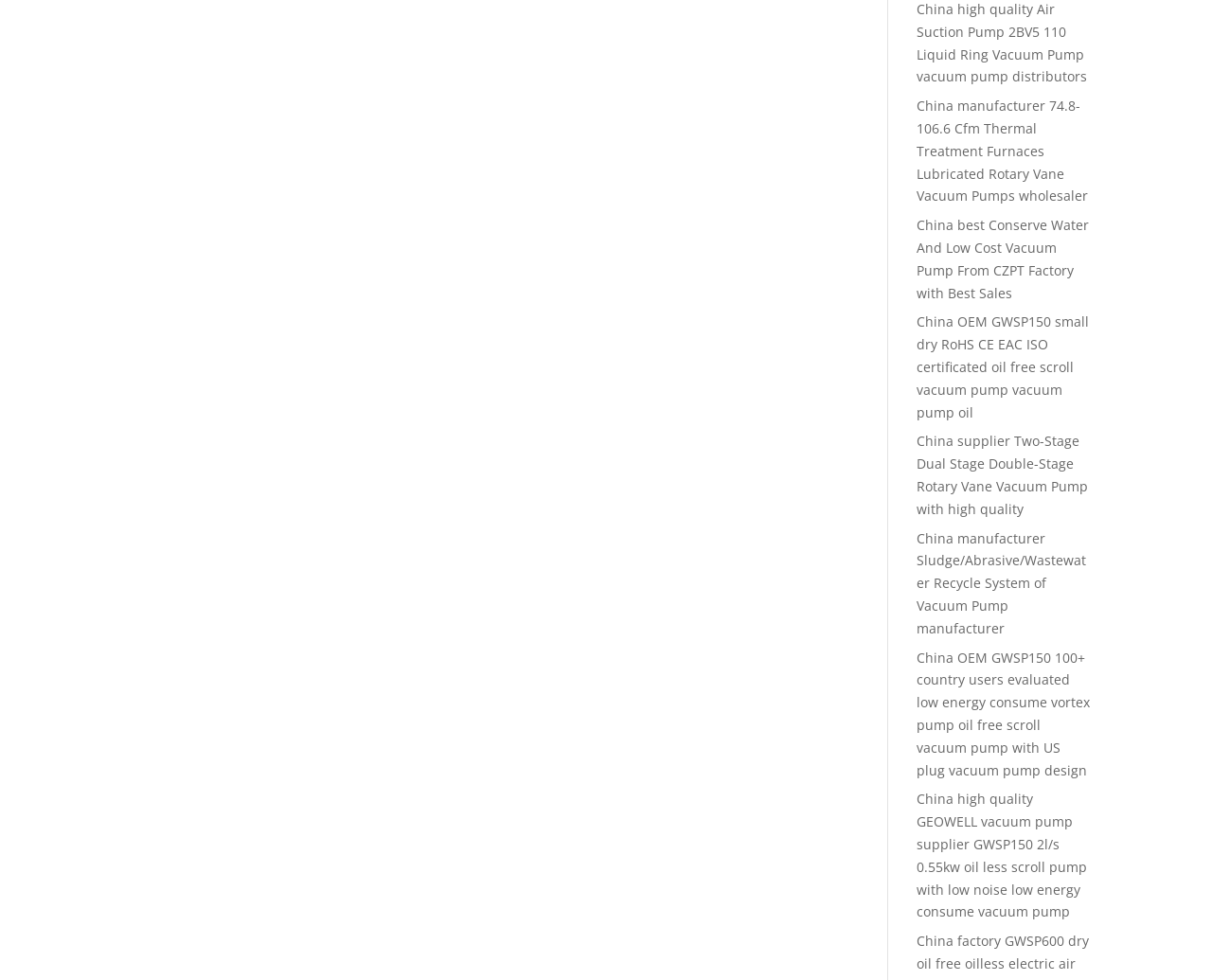Determine the coordinates of the bounding box for the clickable area needed to execute this instruction: "Learn about China best Conserve Water And Low Cost Vacuum Pump From CZPT Factory with Best Sales".

[0.756, 0.22, 0.899, 0.308]